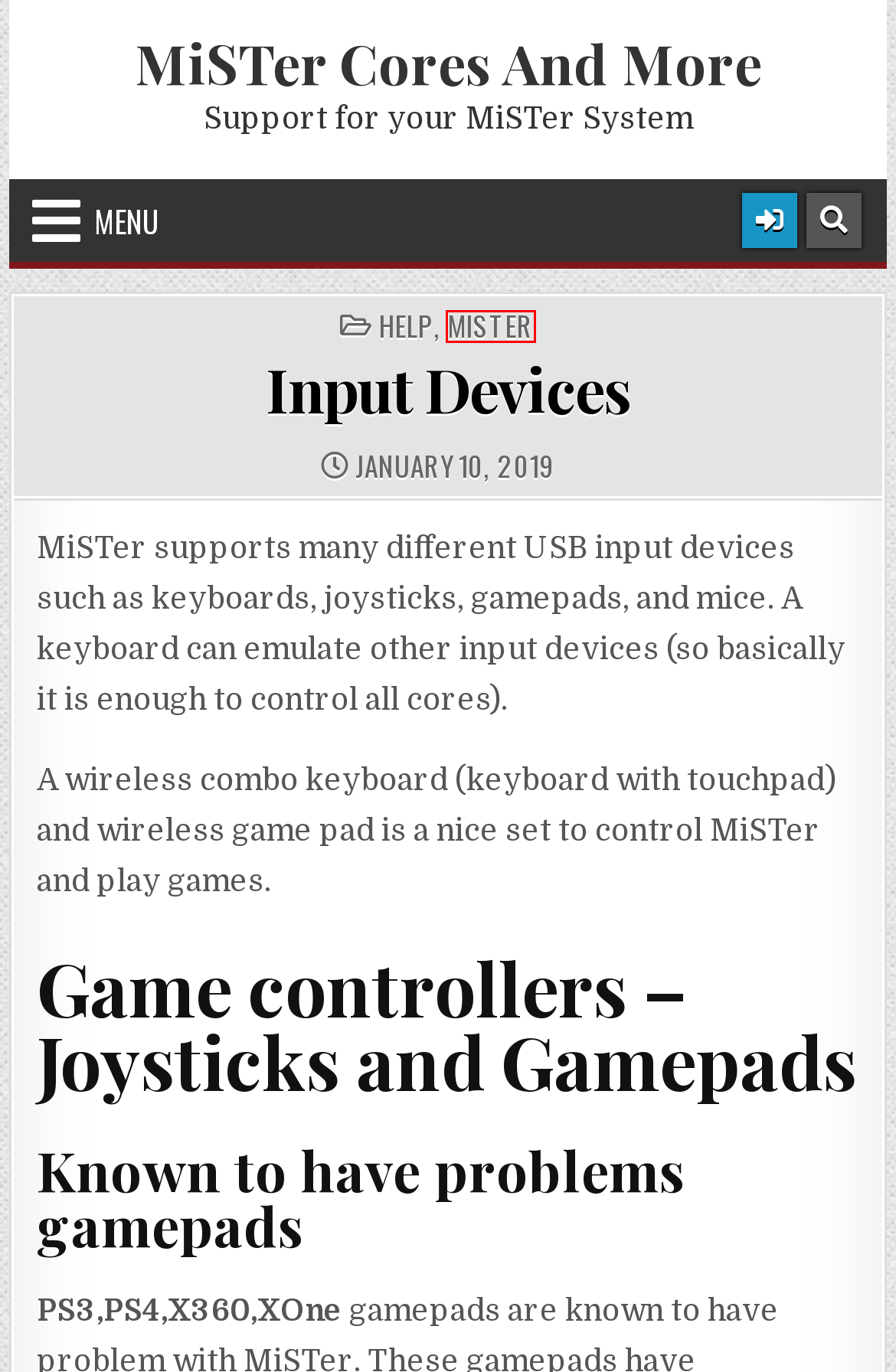You have a screenshot of a webpage with a red bounding box around a UI element. Determine which webpage description best matches the new webpage that results from clicking the element in the bounding box. Here are the candidates:
A. January 2019 – MiSTer Cores And More
B. February 2020 – MiSTer Cores And More
C. MiSTer Cores And More – Support for your MiSTer System
D. MiSTer – MiSTer Cores And More
E. Consoles – MiSTer Cores And More
F. Controllers and Joysticks – MiSTer Cores And More
G. Altair 8800 – MiSTer Cores And More
H. Help – MiSTer Cores And More

D